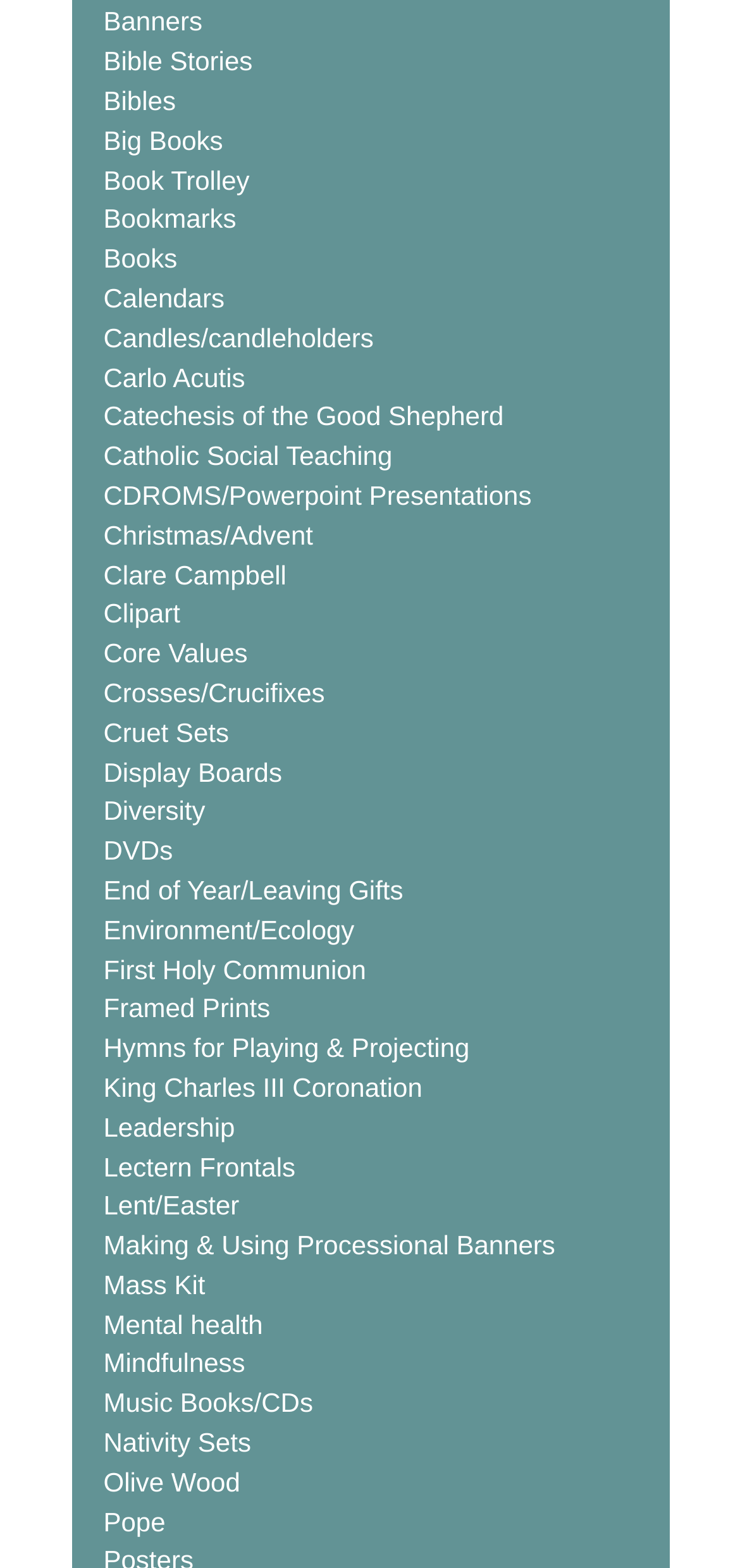Return the bounding box coordinates of the UI element that corresponds to this description: "Crosses/Crucifixes". The coordinates must be given as four float numbers in the range of 0 and 1, [left, top, right, bottom].

[0.096, 0.43, 0.904, 0.455]